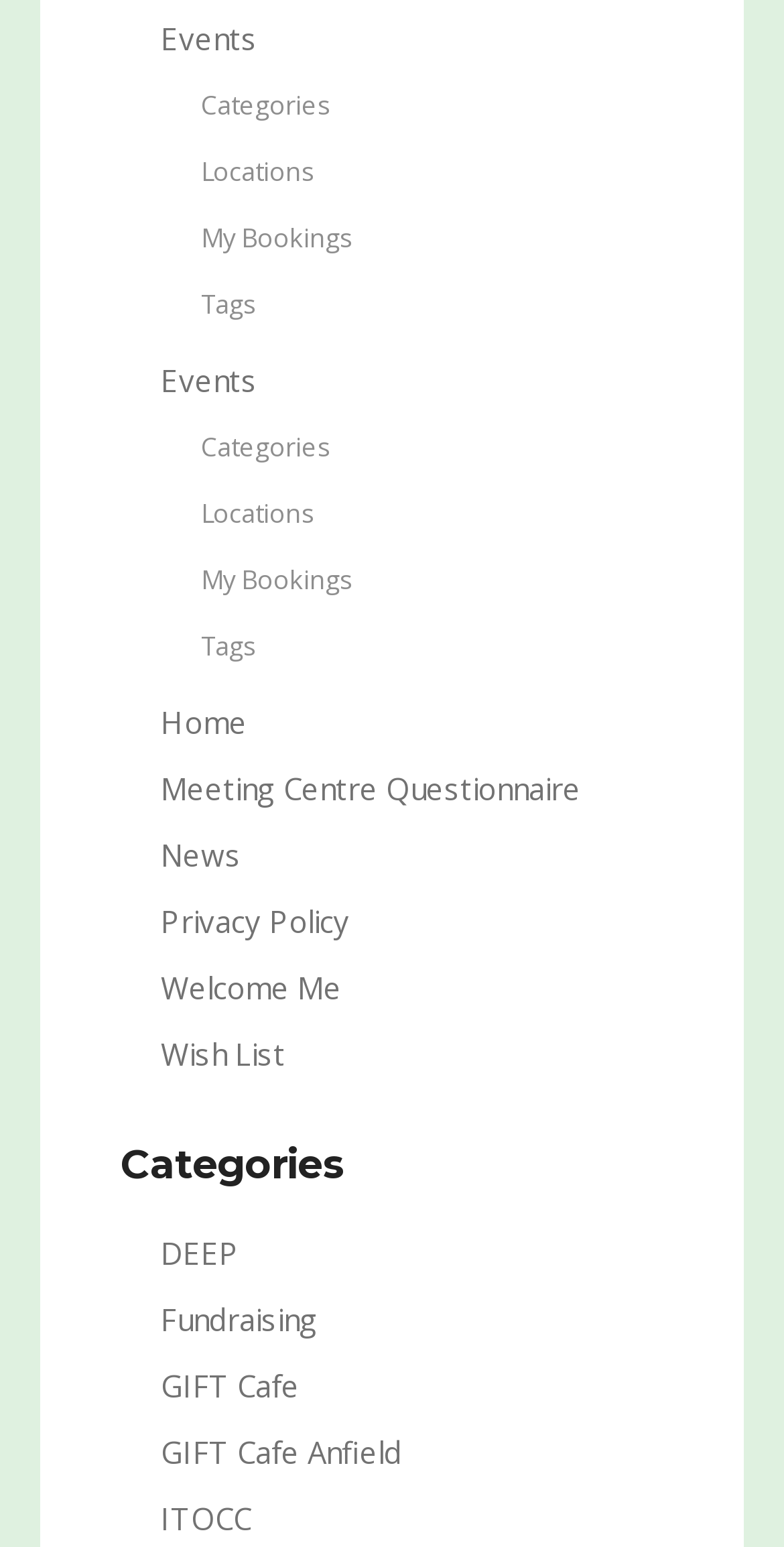Please specify the bounding box coordinates of the element that should be clicked to execute the given instruction: 'Read news'. Ensure the coordinates are four float numbers between 0 and 1, expressed as [left, top, right, bottom].

[0.205, 0.54, 0.308, 0.566]